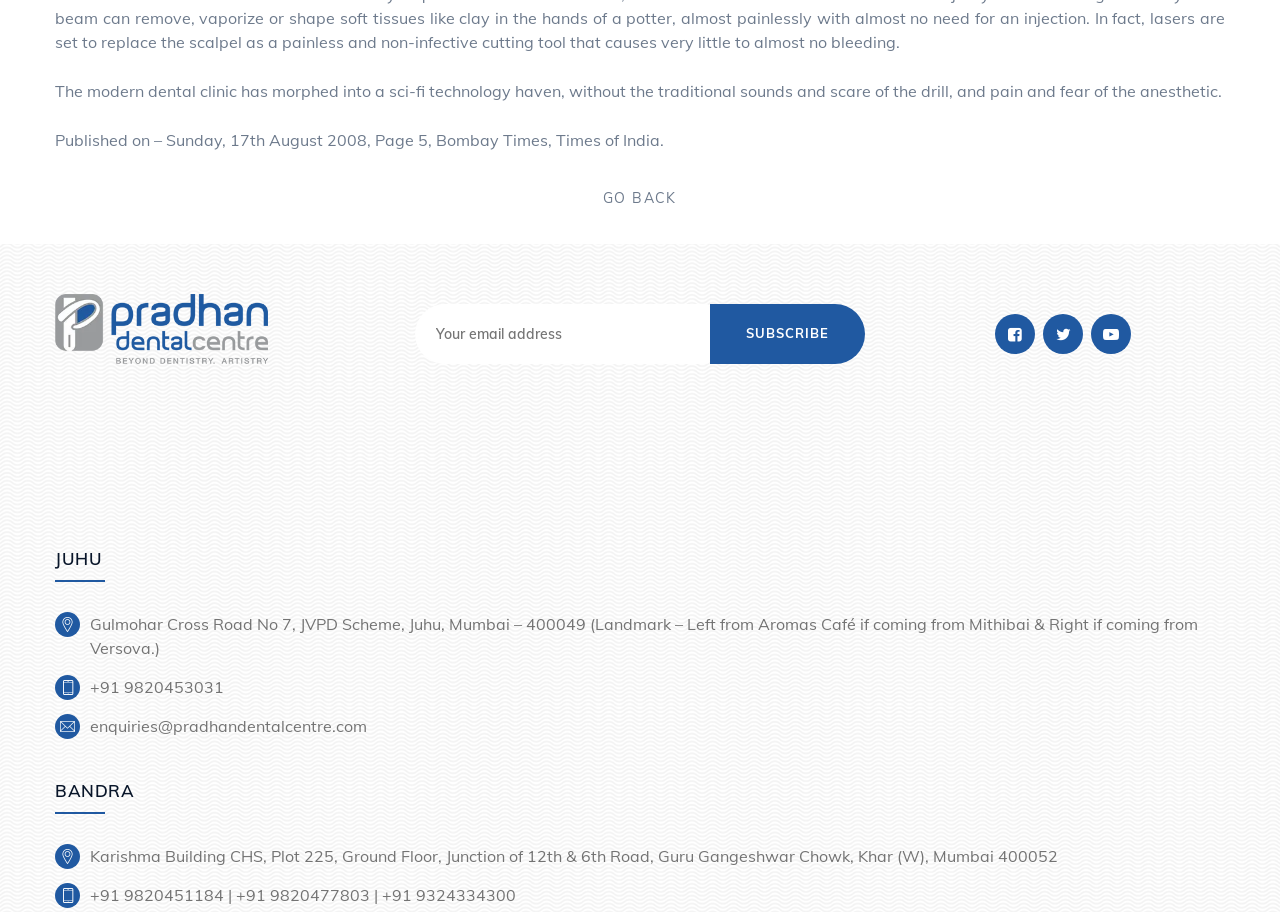What is the clinic's address in Juhu?
Offer a detailed and full explanation in response to the question.

I found the address by looking at the text under the 'JUHU' heading, which provides the clinic's location in Juhu.